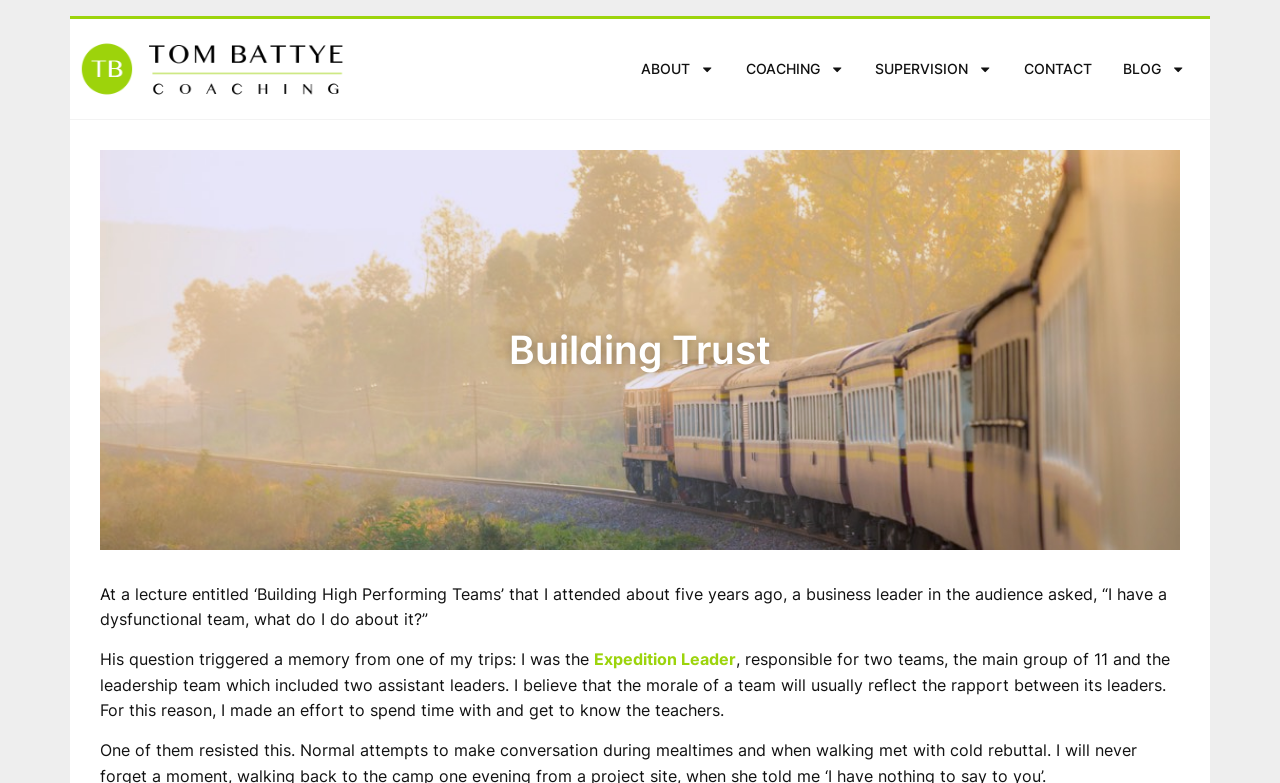Please determine the bounding box coordinates for the element that should be clicked to follow these instructions: "Read the 'Building Trust' heading".

[0.086, 0.421, 0.914, 0.471]